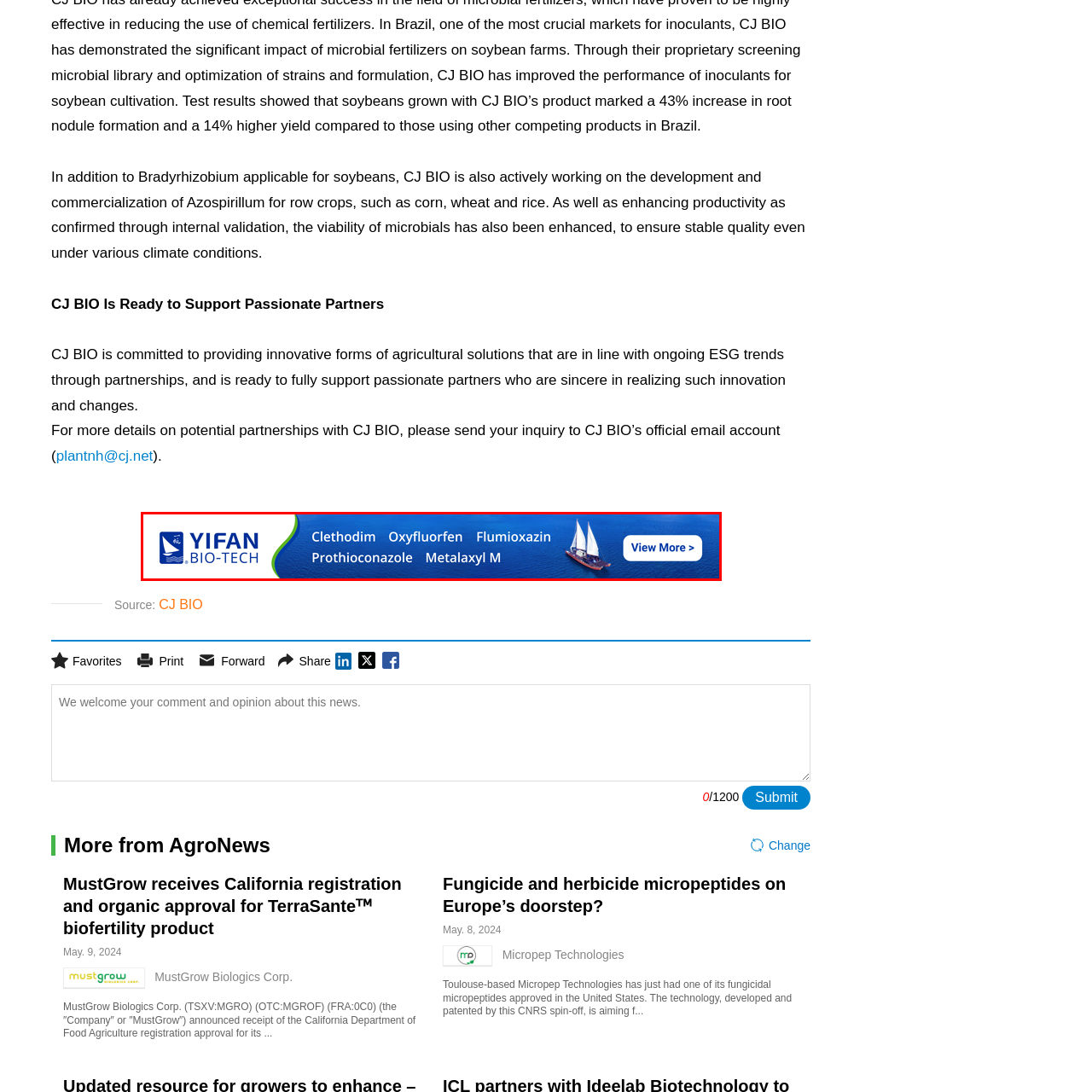Identify the content inside the red box and answer the question using a brief word or phrase: How many key products are prominently featured?

Five